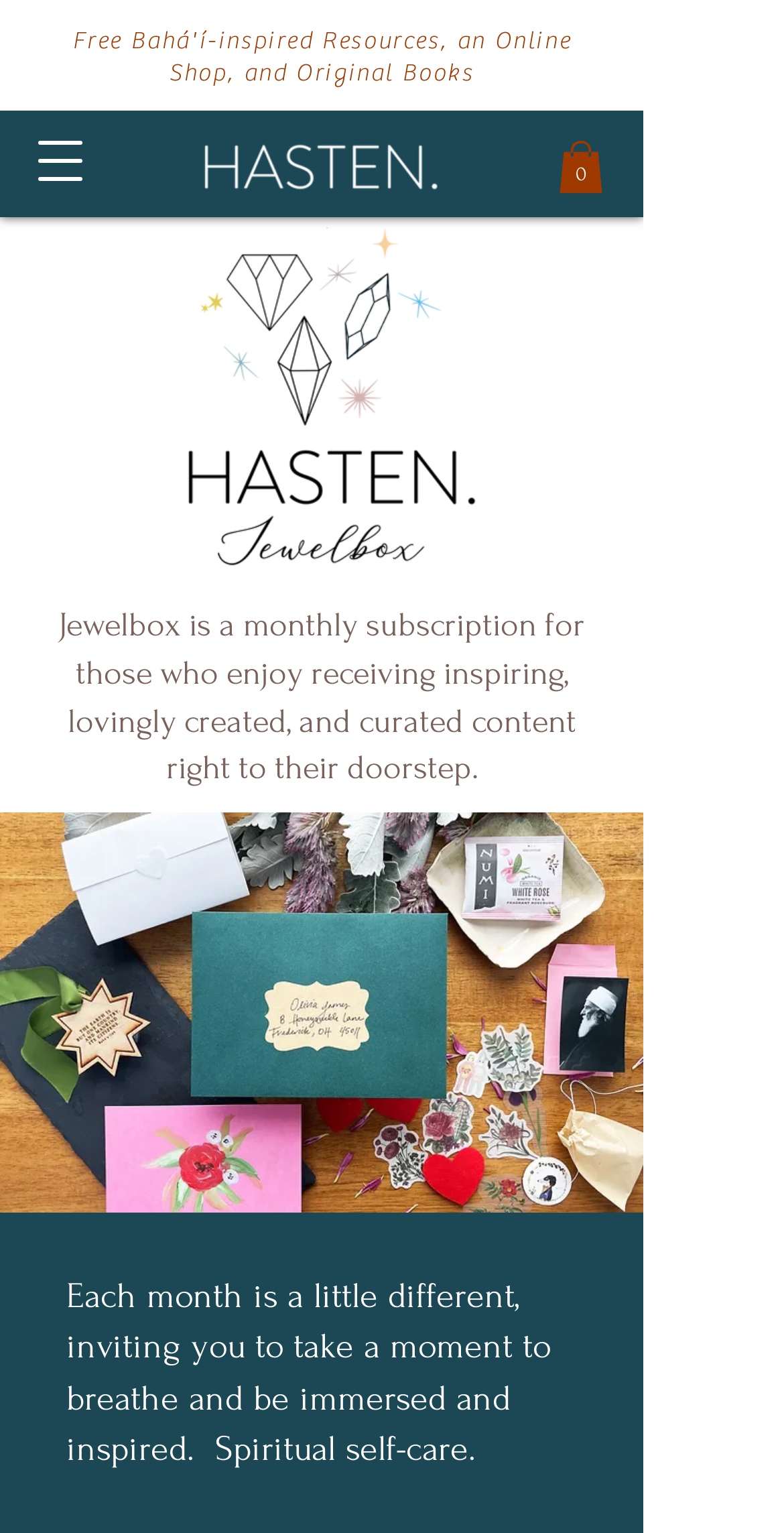How many items are in the cart?
From the screenshot, supply a one-word or short-phrase answer.

0